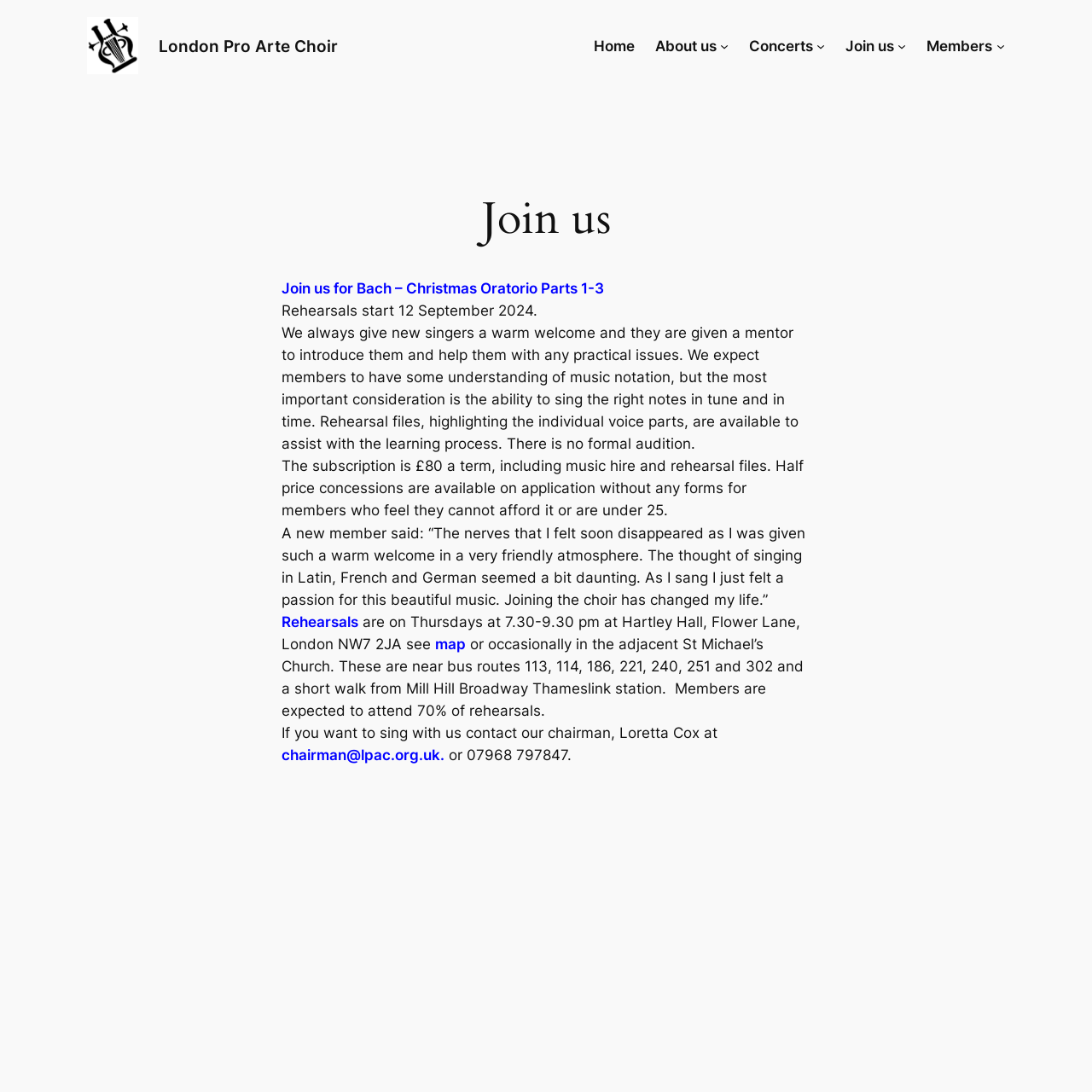Identify the bounding box coordinates of the element to click to follow this instruction: 'Click on the 'Home' link'. Ensure the coordinates are four float values between 0 and 1, provided as [left, top, right, bottom].

[0.543, 0.032, 0.581, 0.052]